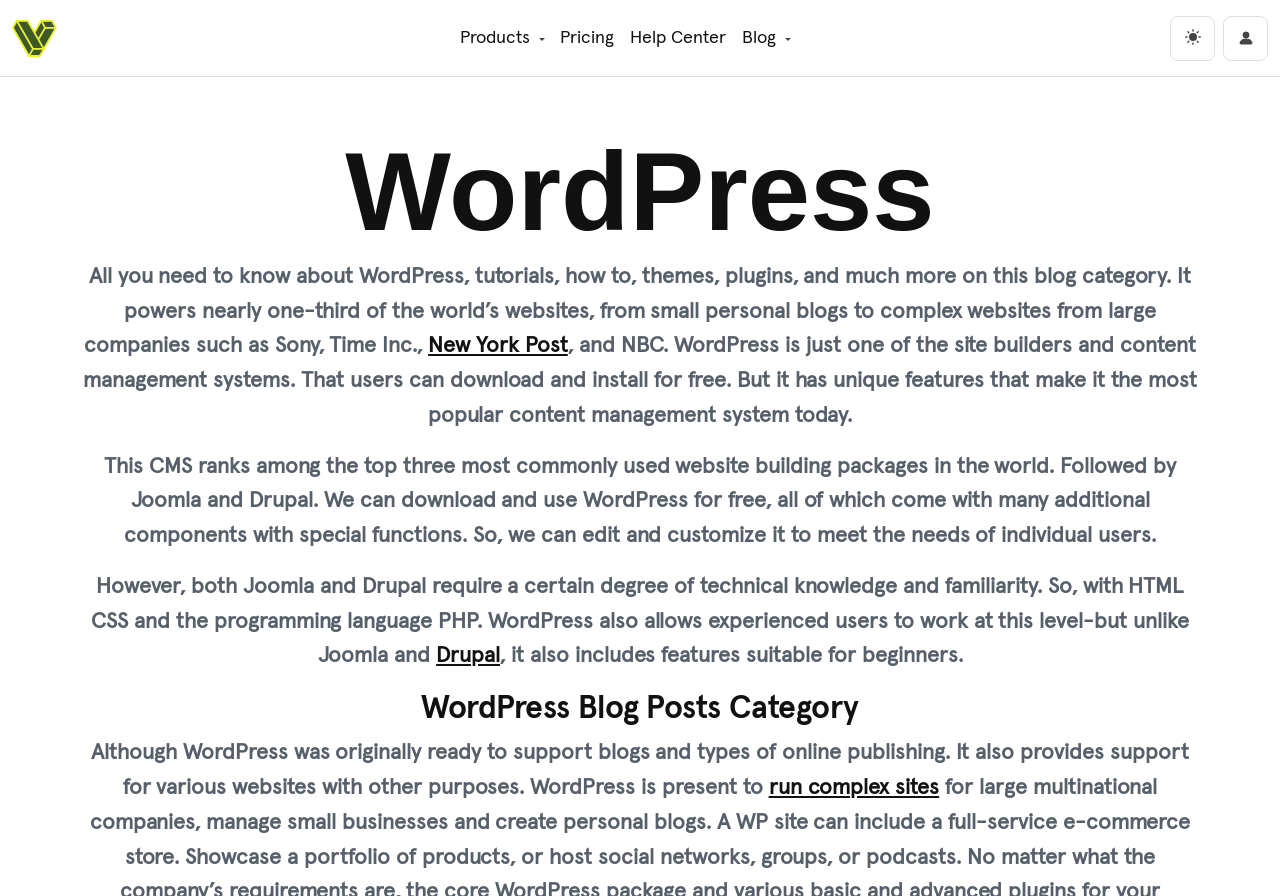Identify the text that serves as the heading for the webpage and generate it.

WordPress

All you need to know about WordPress, tutorials, how to, themes, plugins, and much more on this blog category. It powers nearly one-third of the world’s websites, from small personal blogs to complex websites from large companies such as Sony, Time Inc., New York Post, and NBC. WordPress is just one of the site builders and content management systems. That users can download and install for free. But it has unique features that make it the most popular content management system today.

This CMS ranks among the top three most commonly used website building packages in the world. Followed by Joomla and Drupal. We can download and use WordPress for free, all of which come with many additional components with special functions. So, we can edit and customize it to meet the needs of individual users.

However, both Joomla and Drupal require a certain degree of technical knowledge and familiarity. So, with HTML CSS and the programming language PHP. WordPress also allows experienced users to work at this level-but unlike Joomla and Drupal, it also includes features suitable for beginners.

WordPress Blog Posts Category

Although WordPress was originally ready to support blogs and types of online publishing. It also provides support for various websites with other purposes. WordPress is present to run complex sites for large multinational companies, manage small businesses and create personal blogs. A WP site can include a full-service e-commerce store. Showcase a portfolio of products, or host social networks, groups, or podcasts. No matter what the company’s requirements are, the core WordPress package and various basic and advanced plugins for your website.

Thanks to its many themes and easy access to its source files. WP can also be infinitely adaptable to the company’s changing needs. Even without any technical expertise, We can install WP on a site and make it up and running in a matter of minutes. Users only need a domain name and a web hosting account. WordPress can be present for free through your WP hosting provider or uploaded directly from WordPress.org.